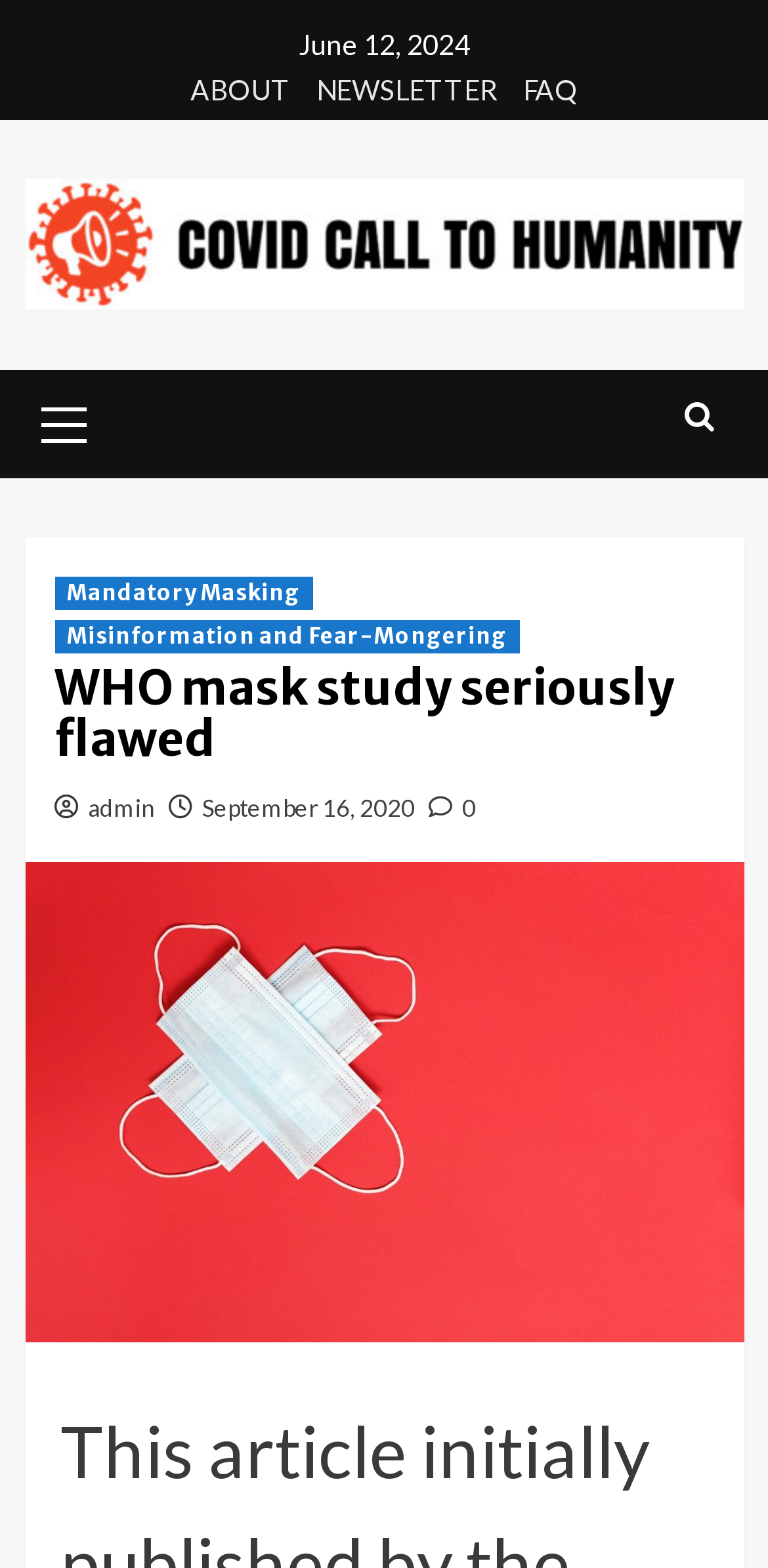Identify the bounding box coordinates necessary to click and complete the given instruction: "Click ABOUT link".

[0.247, 0.045, 0.378, 0.077]